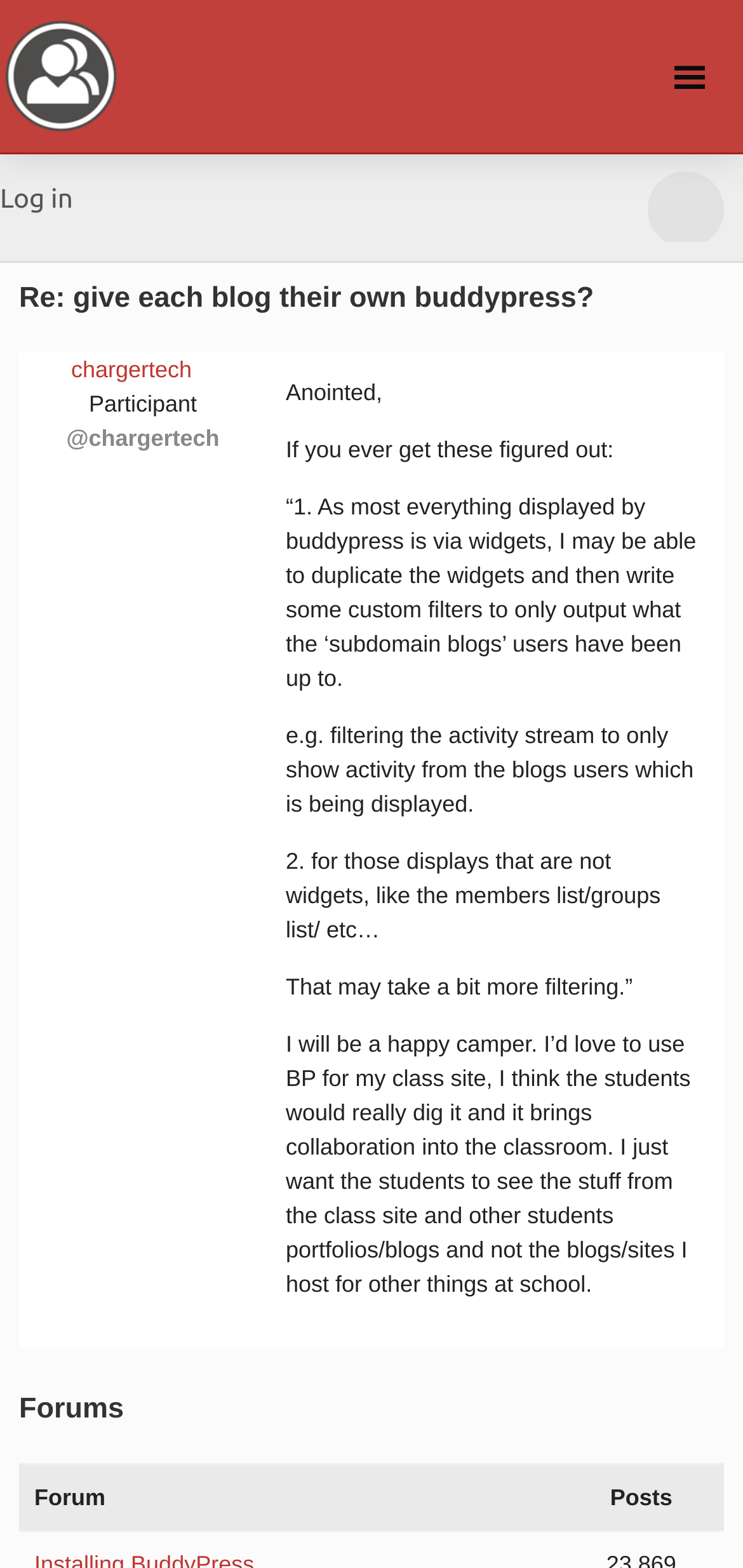Who is the participant in the discussion?
Using the image provided, answer with just one word or phrase.

chargertech